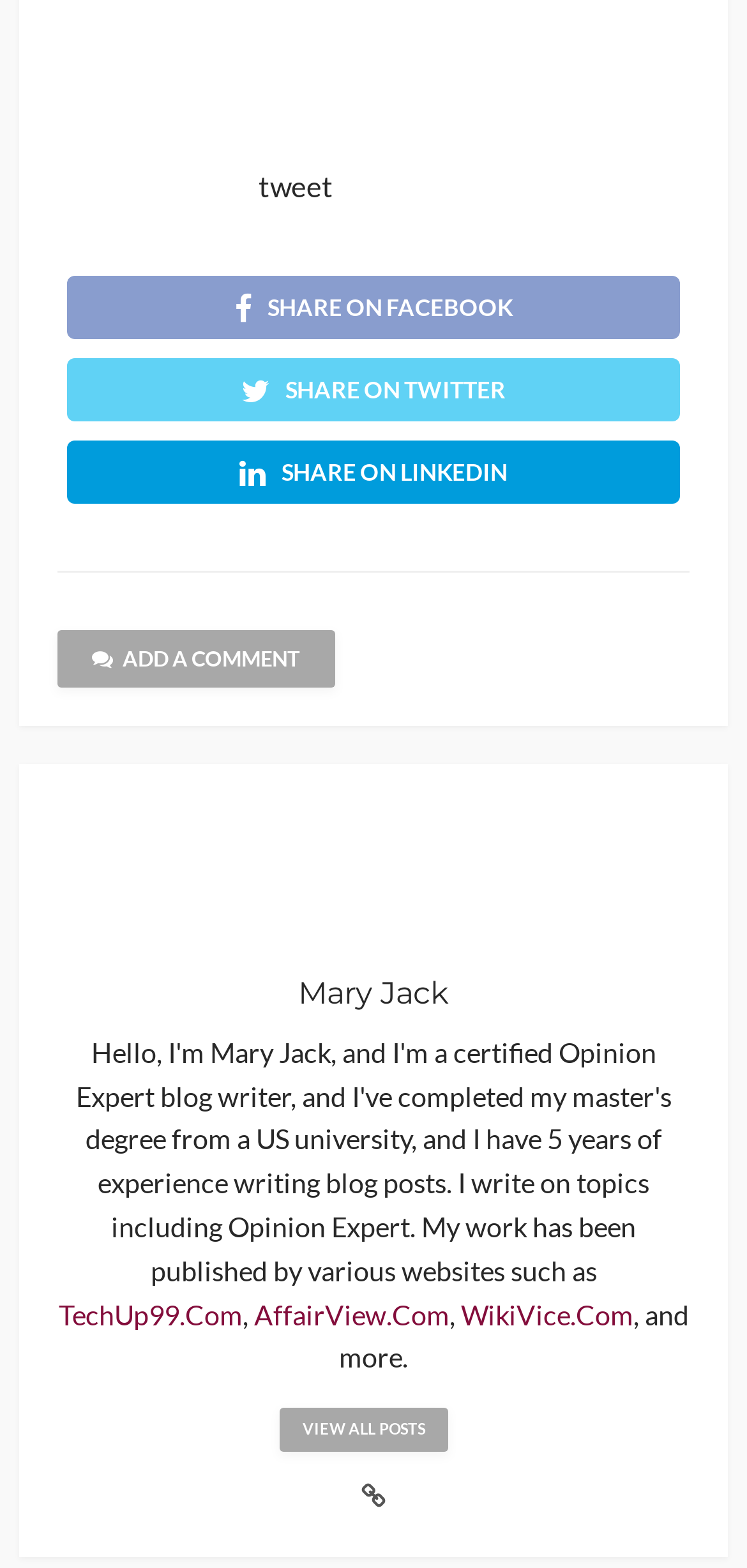Determine the bounding box coordinates of the region I should click to achieve the following instruction: "Share on Facebook". Ensure the bounding box coordinates are four float numbers between 0 and 1, i.e., [left, top, right, bottom].

[0.09, 0.176, 0.91, 0.216]